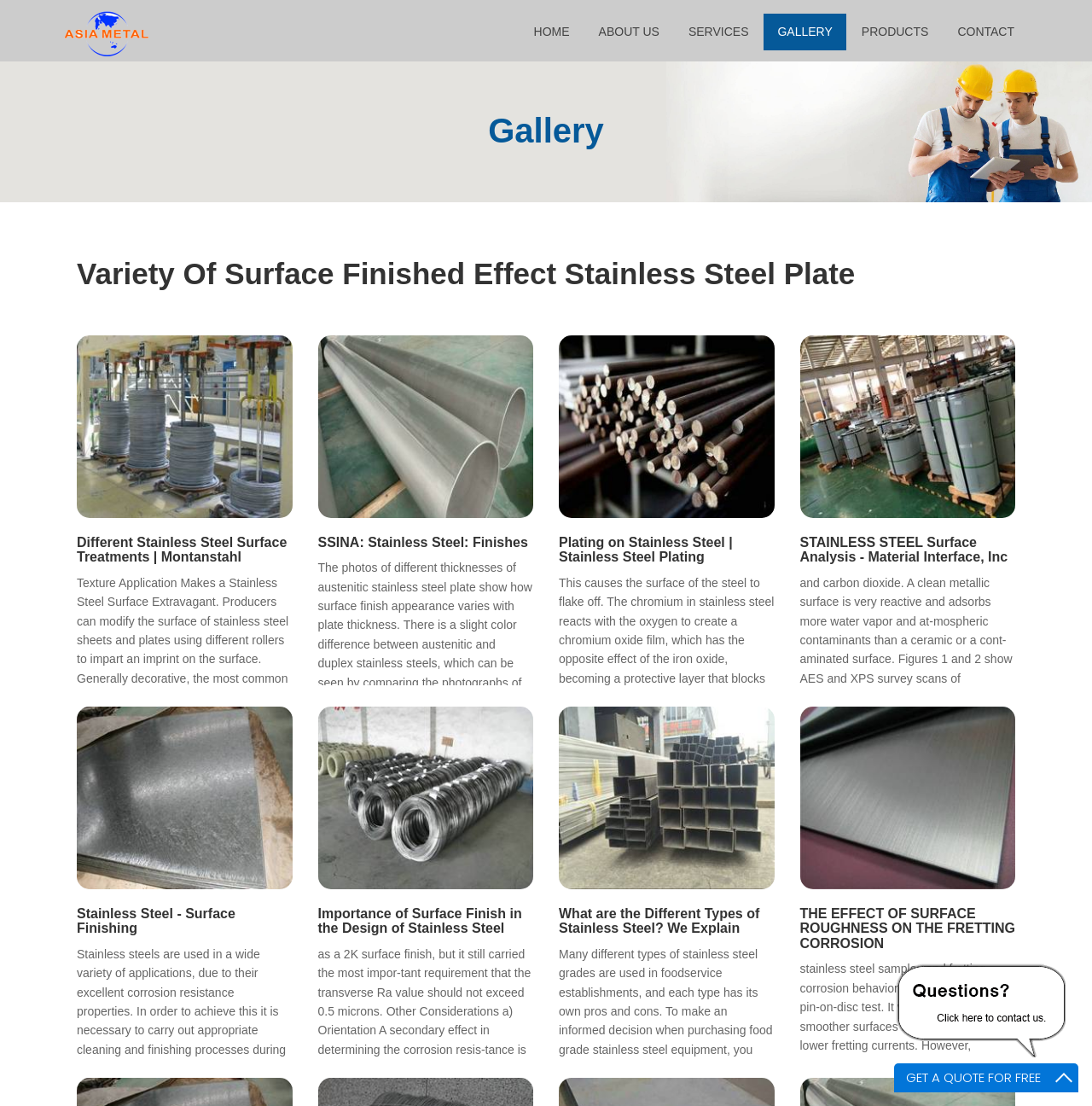Identify the coordinates of the bounding box for the element that must be clicked to accomplish the instruction: "Go to the home page".

[0.476, 0.012, 0.534, 0.046]